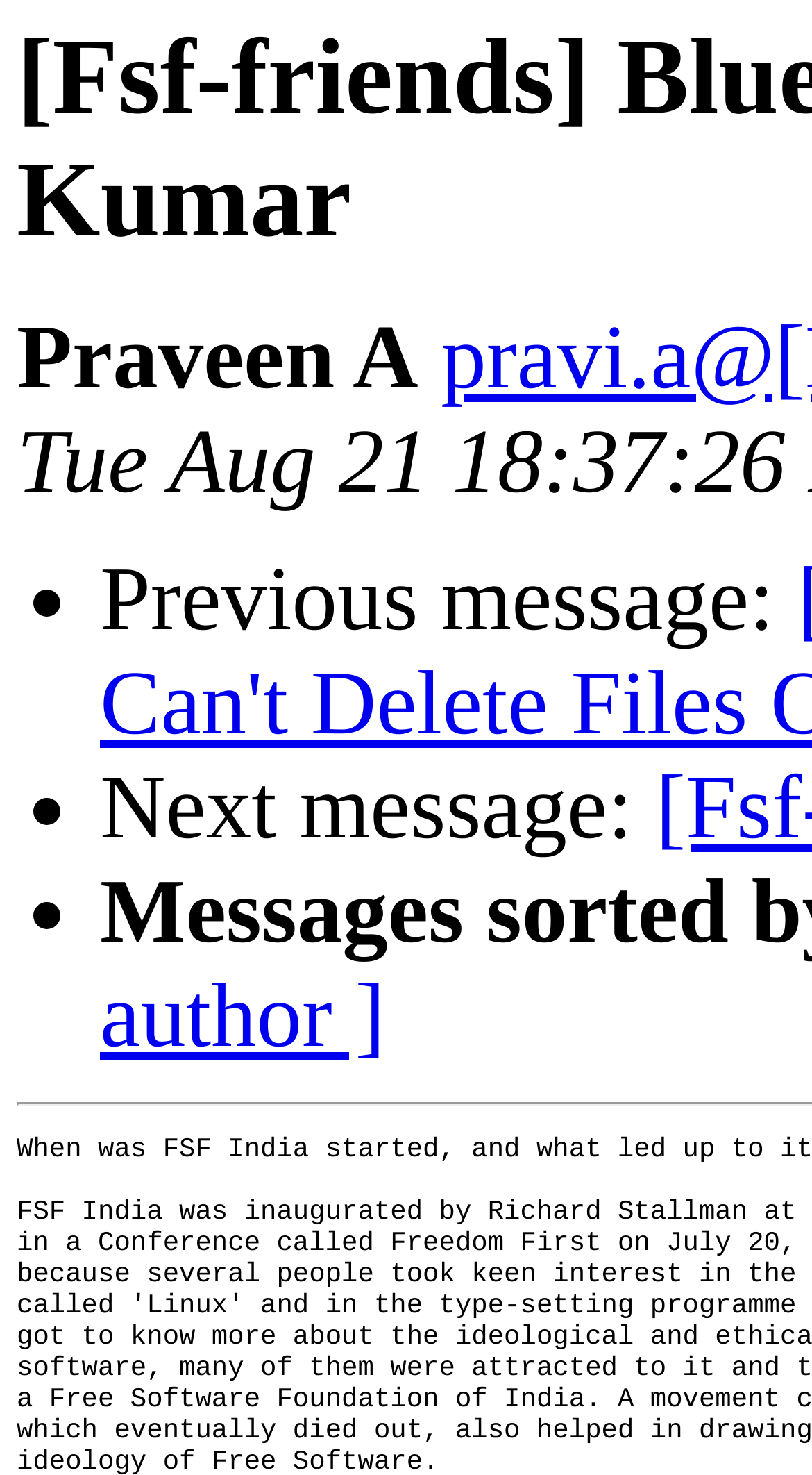What is the principal heading displayed on the webpage?

[Fsf-friends] Blue GNU interview with Sasi Kumar